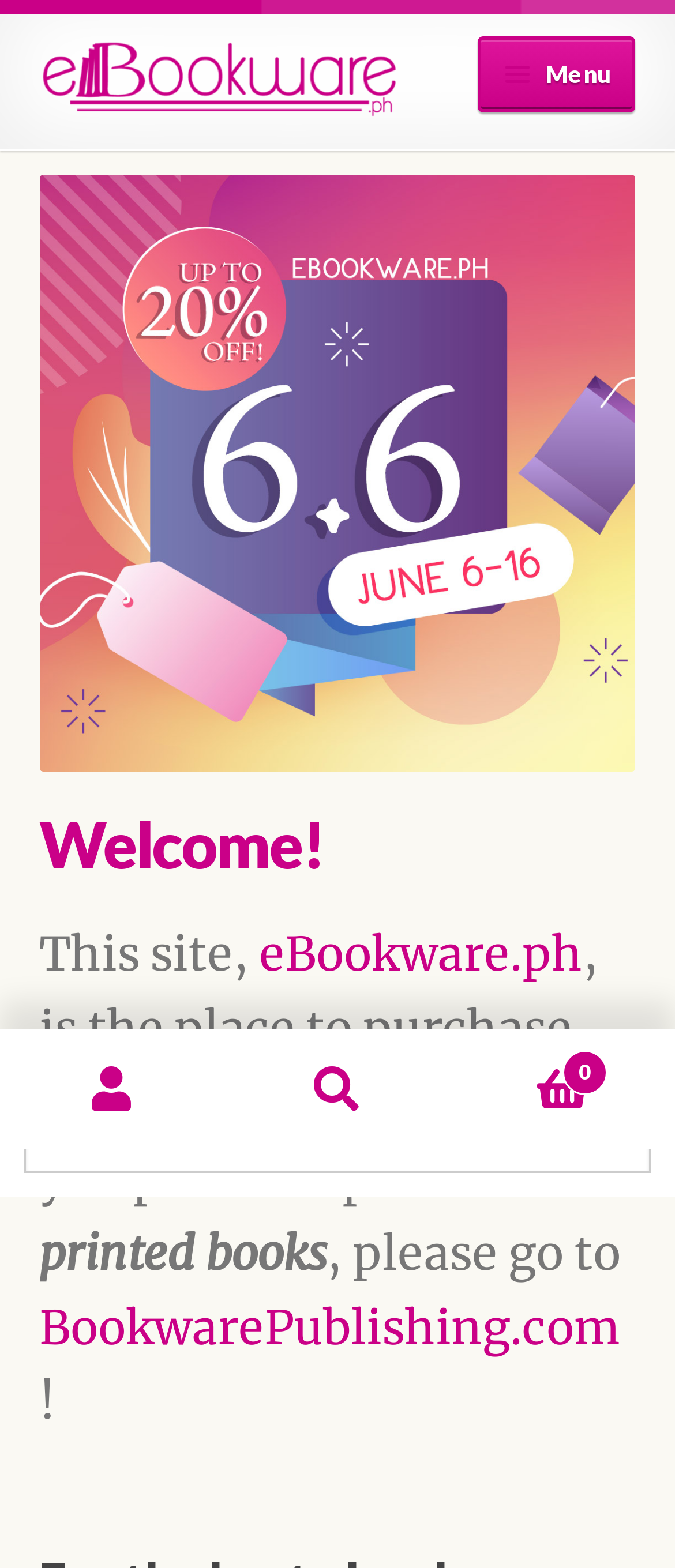Produce an extensive caption that describes everything on the webpage.

The webpage is titled "Moonlight and Harmonica – eBookware" and appears to be an e-book store. At the top-left corner, there are two links, "Skip to navigation" and "Skip to content", followed by a link to "eBookware" with an accompanying image. 

To the right of the "eBookware" link is a navigation menu with a "Menu" button that expands to reveal a list of links, including "Home", "Register", "Log In", "My Account", "Shop", "FAQ", "Buy In Paperback", "Contact Us", and "Bookware Publishing". 

Below the navigation menu, there is a heading that reads "Welcome!" followed by a paragraph of text that describes the website as a place to purchase digital books, with an option to buy printed books from another website, BookwarePublishing.com. 

On the top-right corner, there are three links: "My Account", "Search", and "Cart 0". The "Search" link leads to a search box with a "Search for:" label and a "Search" button.